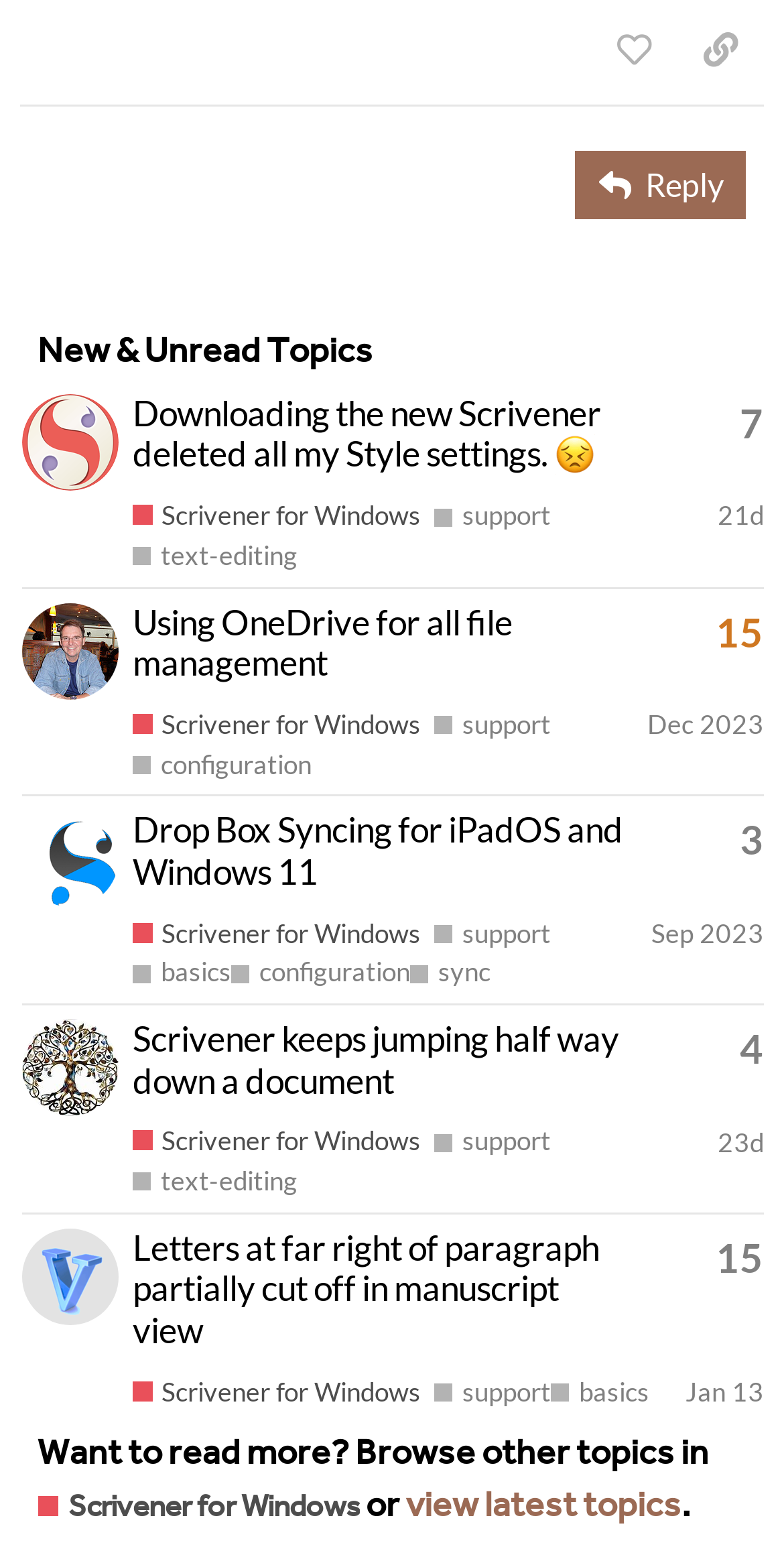Who is the latest poster?
Look at the webpage screenshot and answer the question with a detailed explanation.

I looked at the last gridcell element in the table and found the link element that contains the poster's profile information. The poster's profile name is 'Vincent_Vincent'.